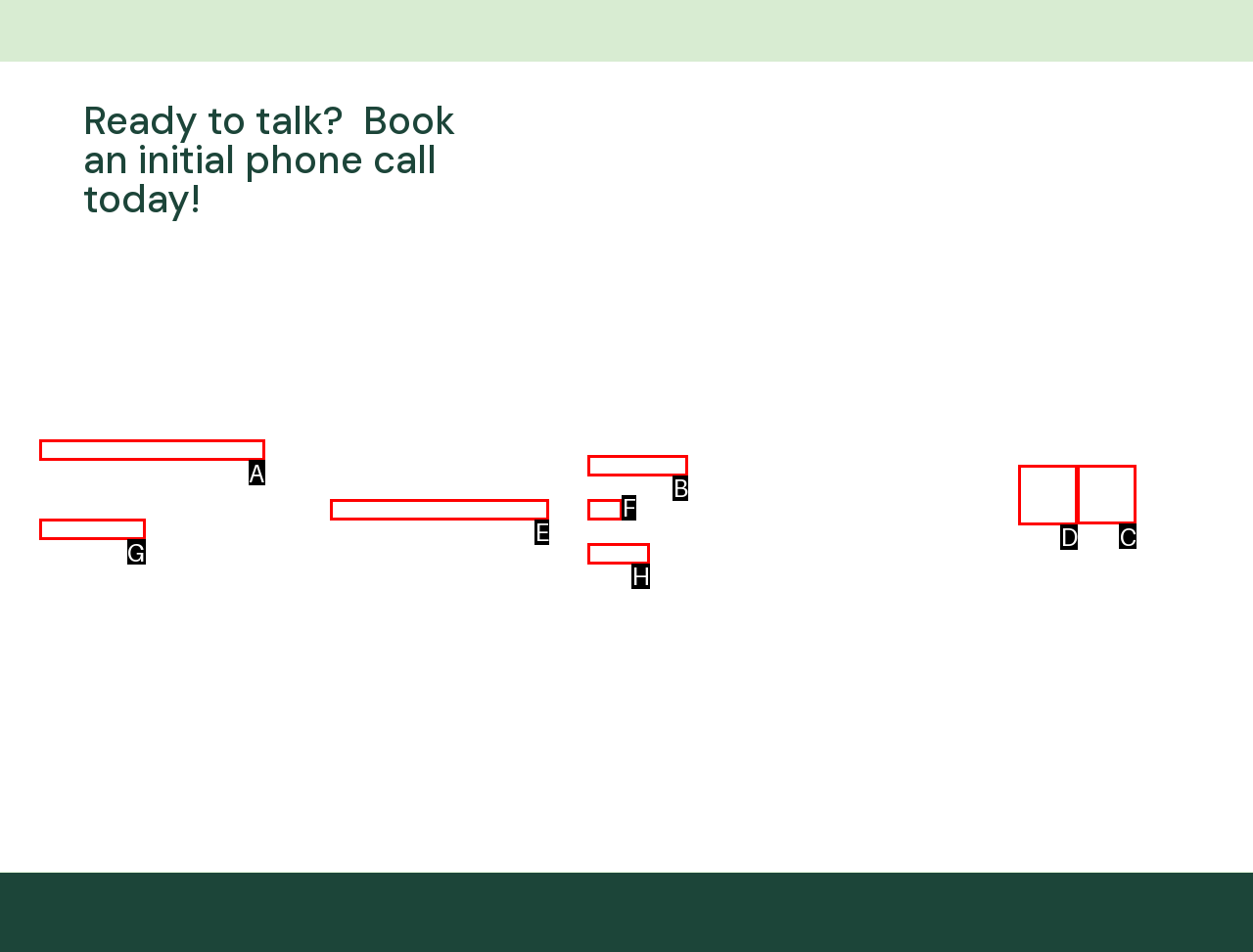Select the appropriate HTML element that needs to be clicked to finish the task: Visit the Facebook page
Reply with the letter of the chosen option.

D